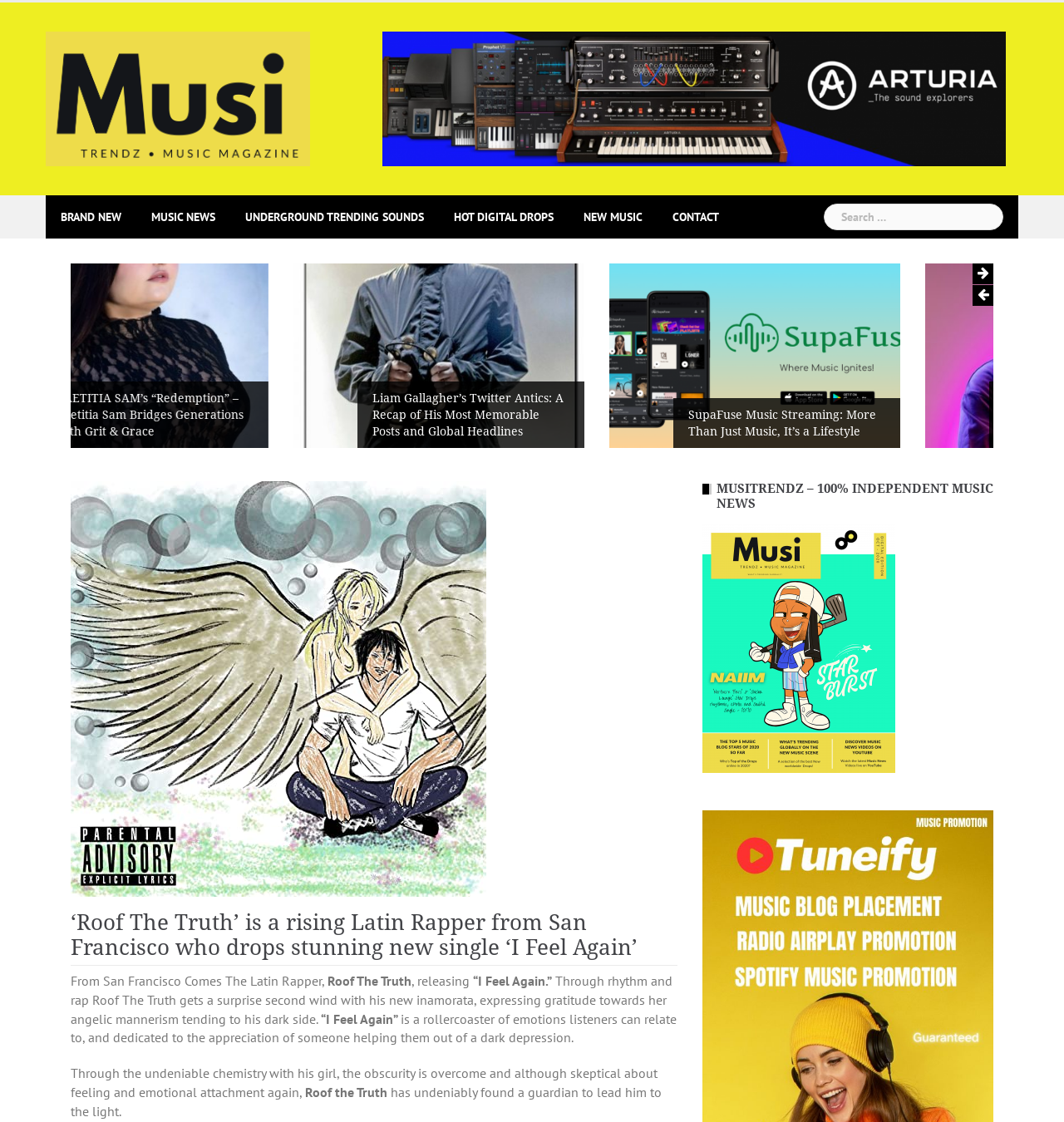Please identify the bounding box coordinates of the element's region that needs to be clicked to fulfill the following instruction: "Click Home". The bounding box coordinates should consist of four float numbers between 0 and 1, i.e., [left, top, right, bottom].

None